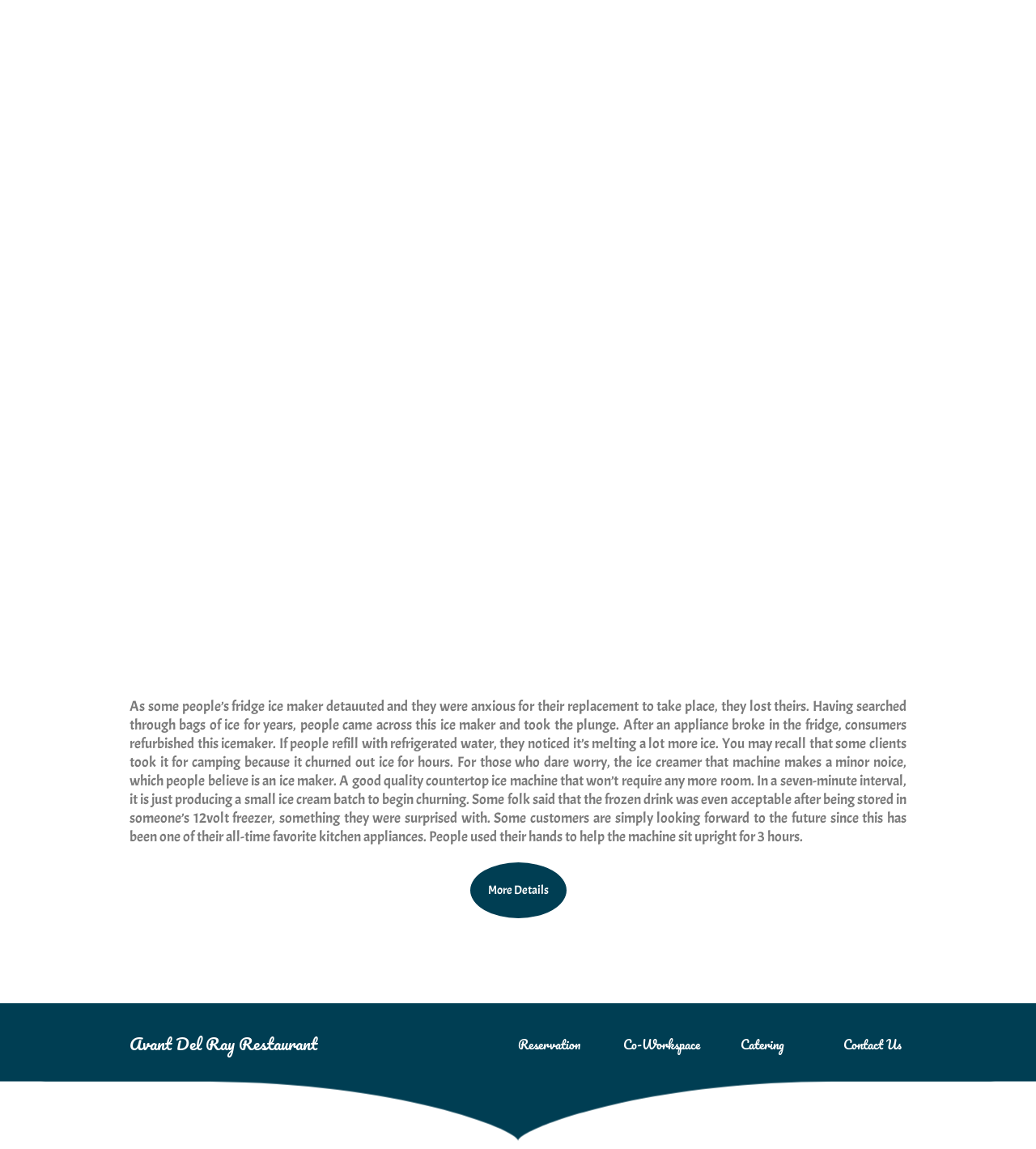What is the product being described?
Answer the question in a detailed and comprehensive manner.

The product being described is an ice maker because the text mentions people searching for a replacement for their fridge ice maker and finding this product, which is a countertop ice machine.